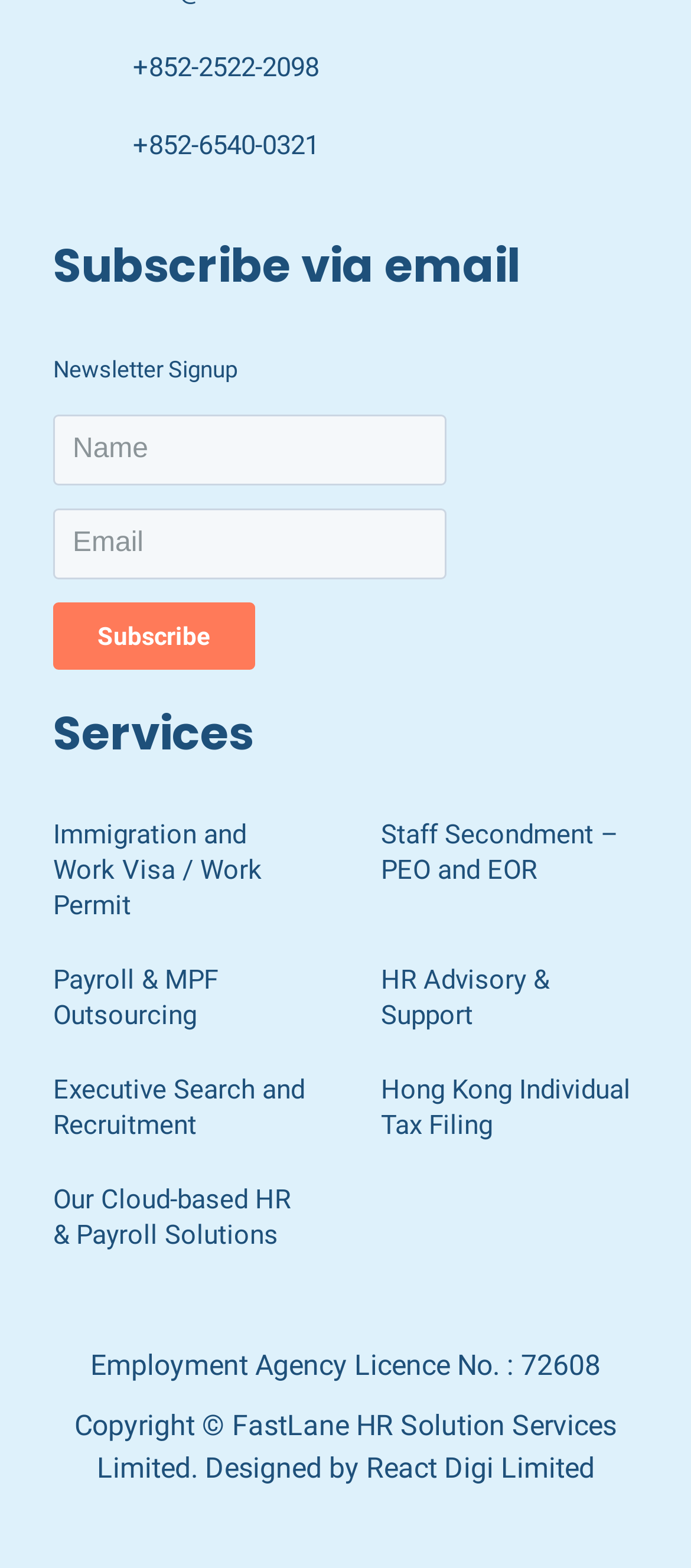Locate the bounding box coordinates of the segment that needs to be clicked to meet this instruction: "Call the phone number".

[0.192, 0.033, 0.462, 0.053]